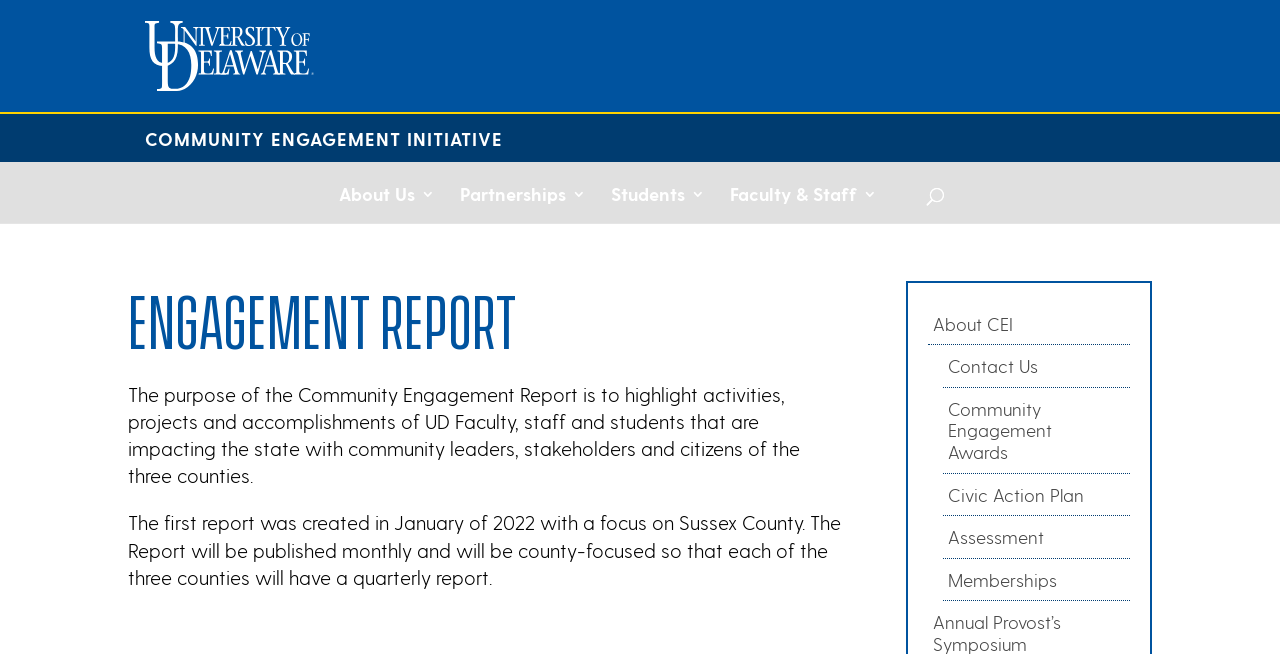How often will the Report be published?
Based on the image, answer the question with as much detail as possible.

I found the answer by reading the static text that describes the publication frequency of the Report, which is located below the heading 'Engagement Report'.